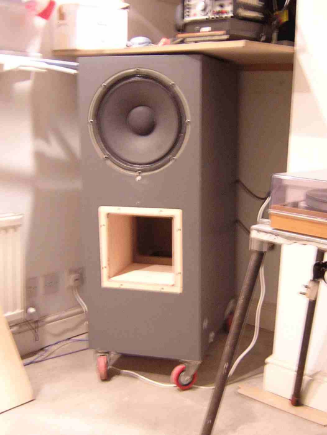Offer a detailed narrative of the image.

The image depicts a large, square-port speaker cabinet, prominently featuring a large bass speaker mounted on the front. The cabinet is designed with a wooden frame that boasts an open port at the bottom, likely for enhanced acoustic performance. This speaker is positioned in a corner of a room, resting on wheels for mobility. The underlying surface appears to be a concrete floor, and there are additional elements visible in the background, such as a workbench or other audio equipment. The design prioritizes good linearity in sound output, indicating a thoughtful approach to acoustic engineering and cabinet tuning.